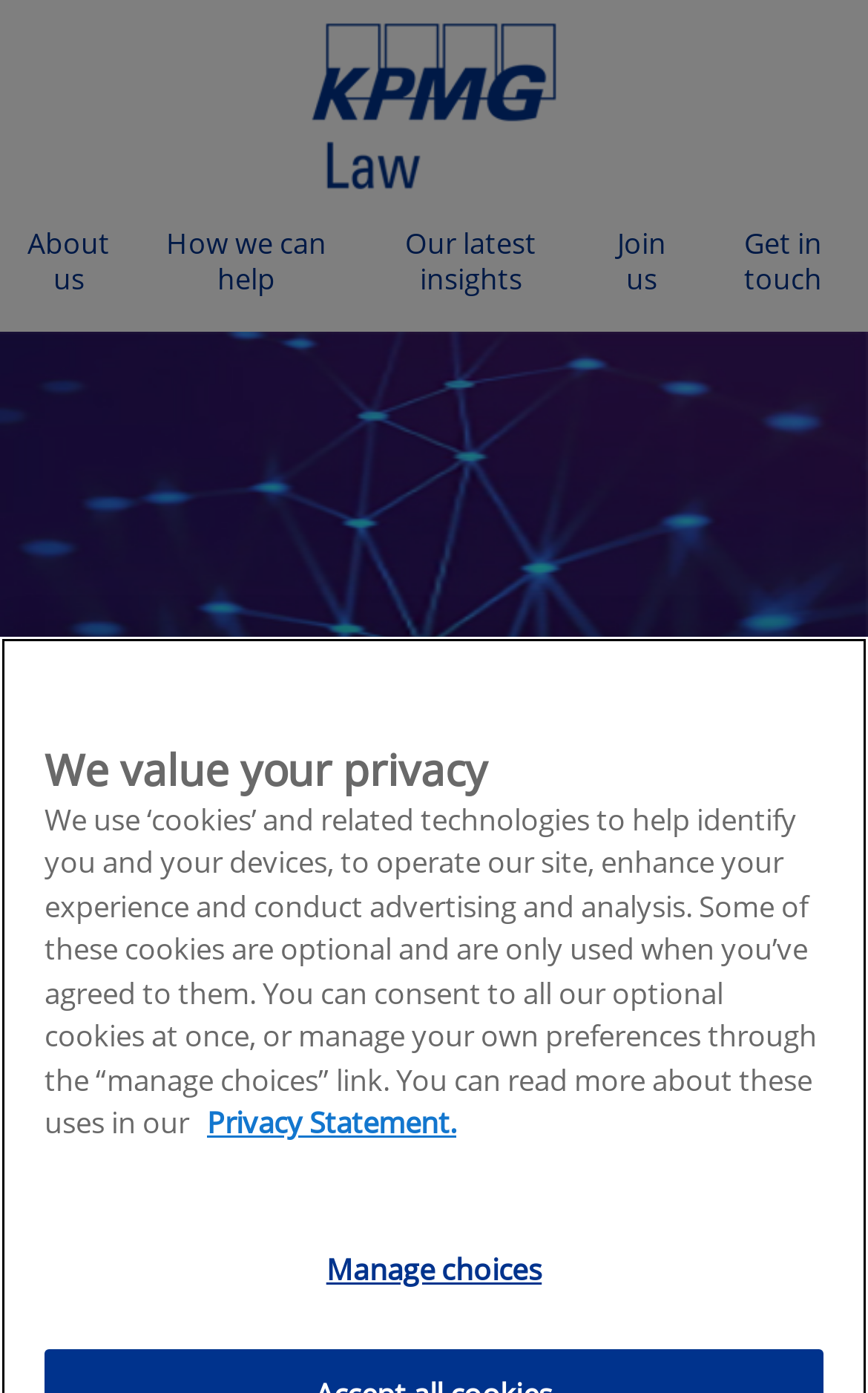Please answer the following question using a single word or phrase: What is the logo of the company?

KPMG Law LLP logo